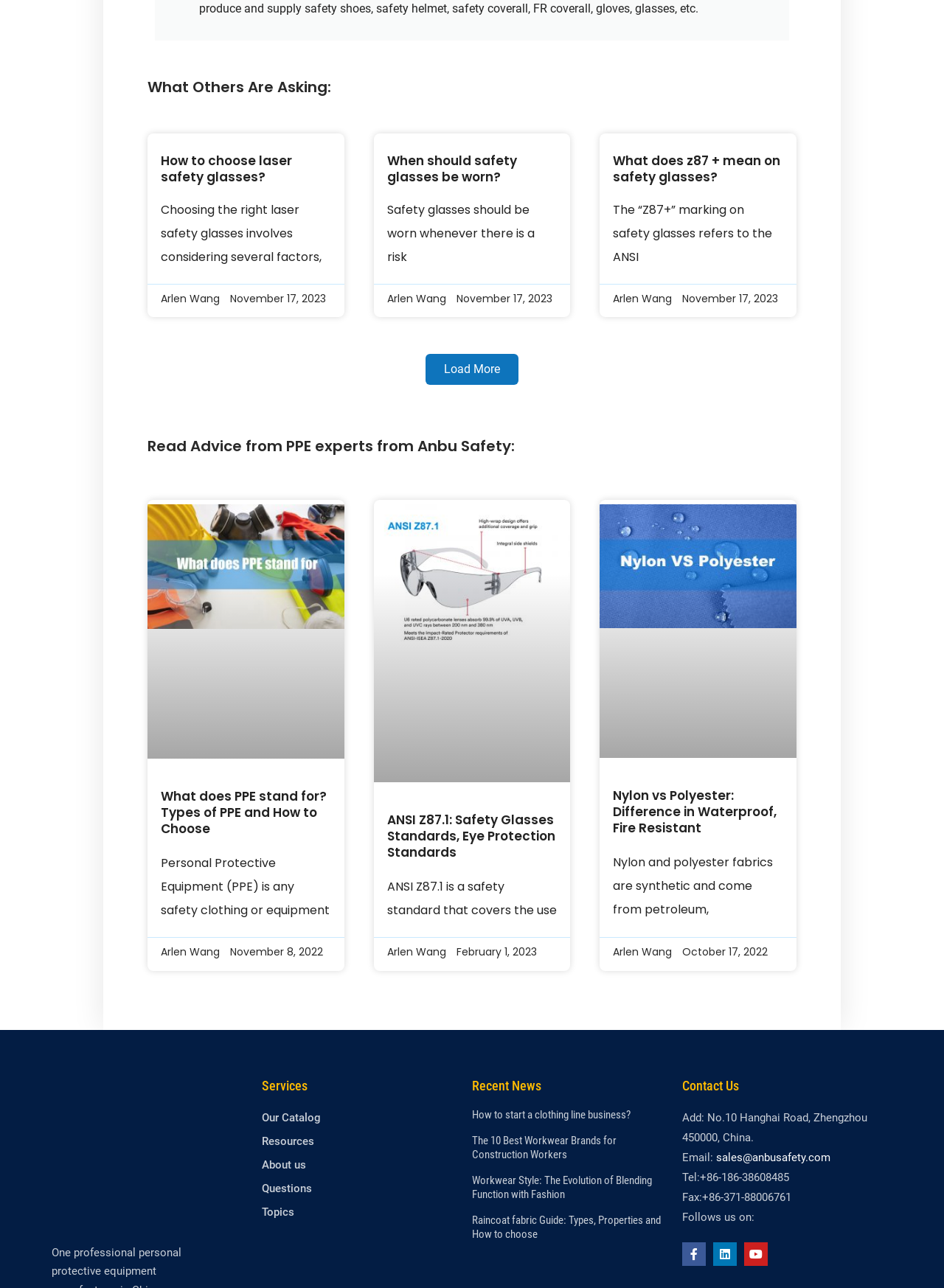Calculate the bounding box coordinates for the UI element based on the following description: "Topics". Ensure the coordinates are four float numbers between 0 and 1, i.e., [left, top, right, bottom].

[0.277, 0.934, 0.5, 0.949]